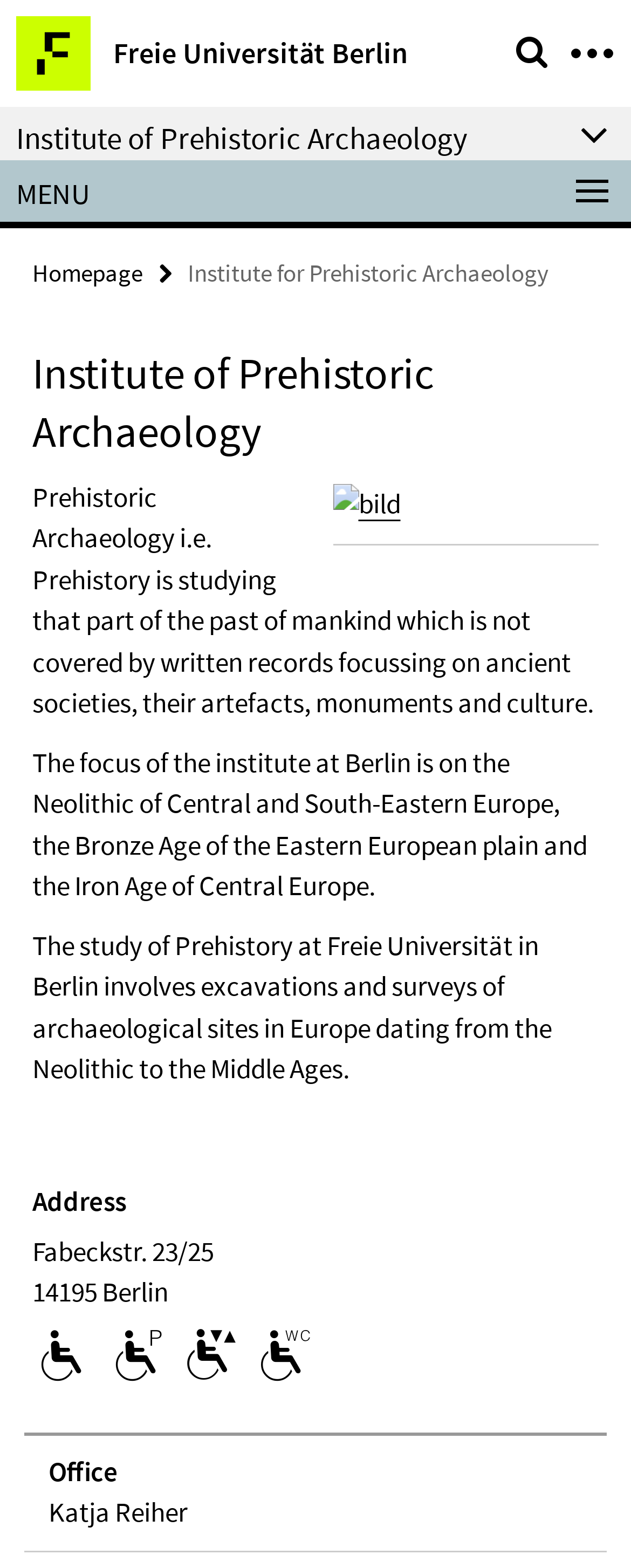Reply to the question with a single word or phrase:
What is the name of the university?

Freie Universität Berlin